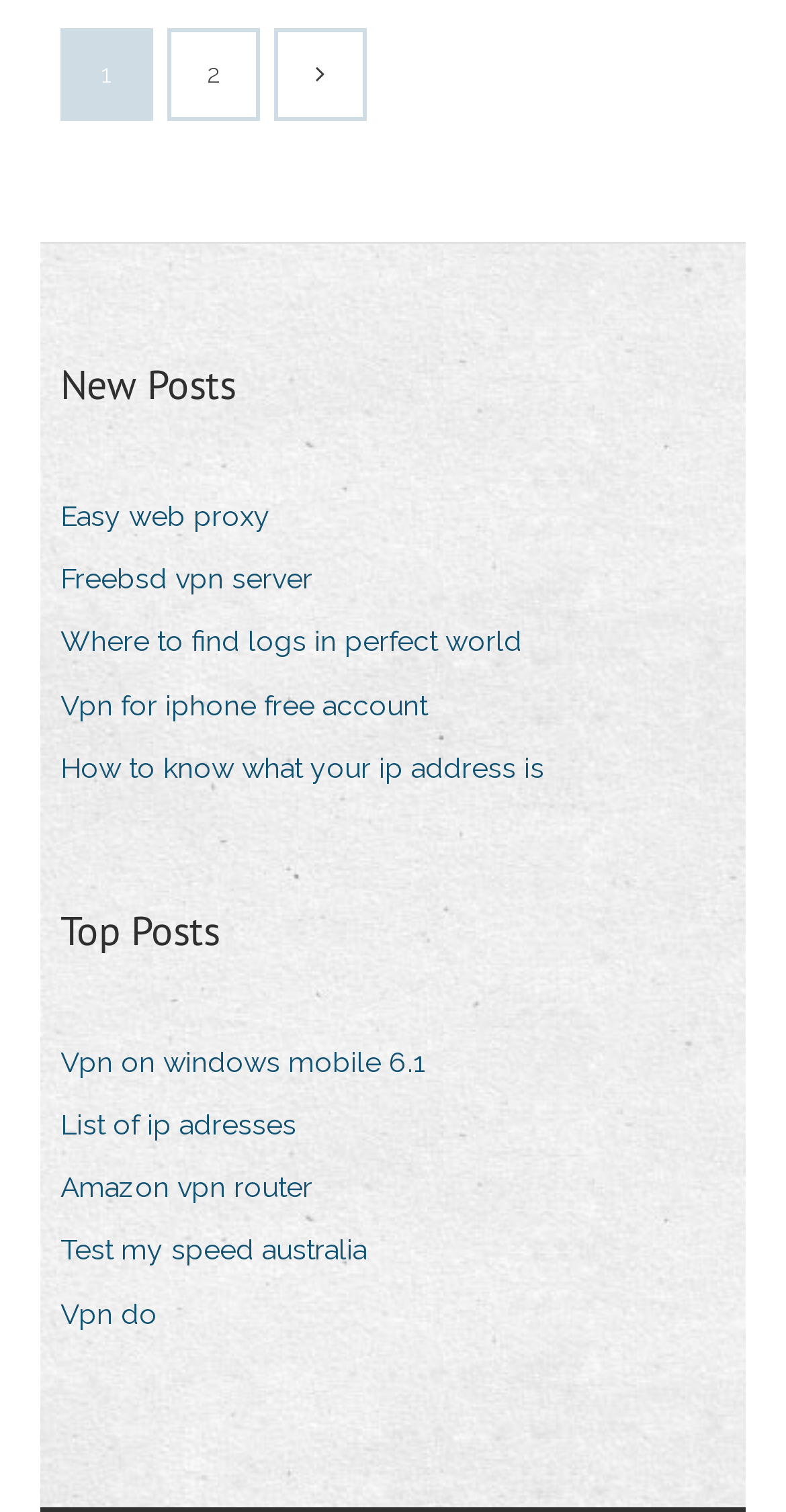Determine the bounding box coordinates (top-left x, top-left y, bottom-right x, bottom-right y) of the UI element described in the following text: Vpn do

[0.077, 0.851, 0.238, 0.887]